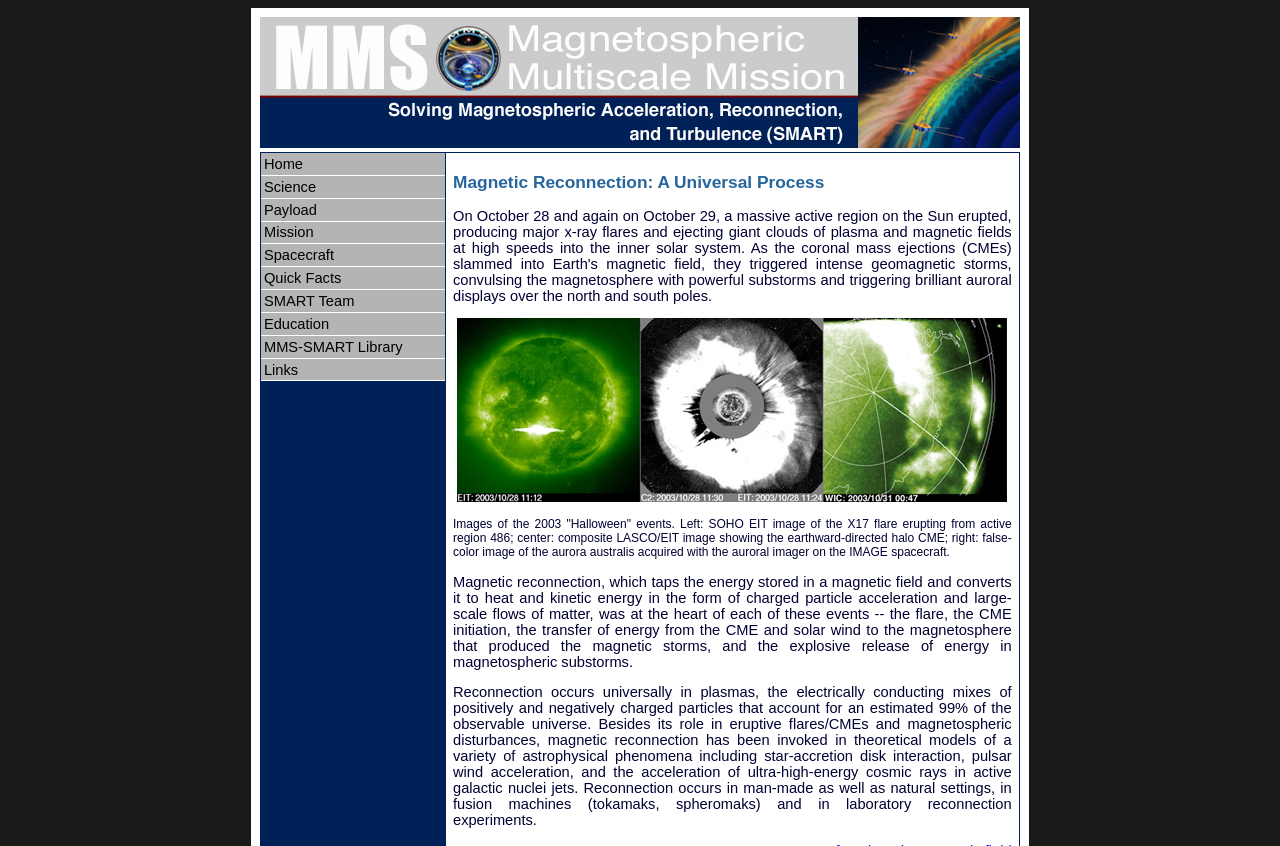Given the webpage screenshot and the description, determine the bounding box coordinates (top-left x, top-left y, bottom-right x, bottom-right y) that define the location of the UI element matching this description: Spacecraft

[0.204, 0.289, 0.347, 0.316]